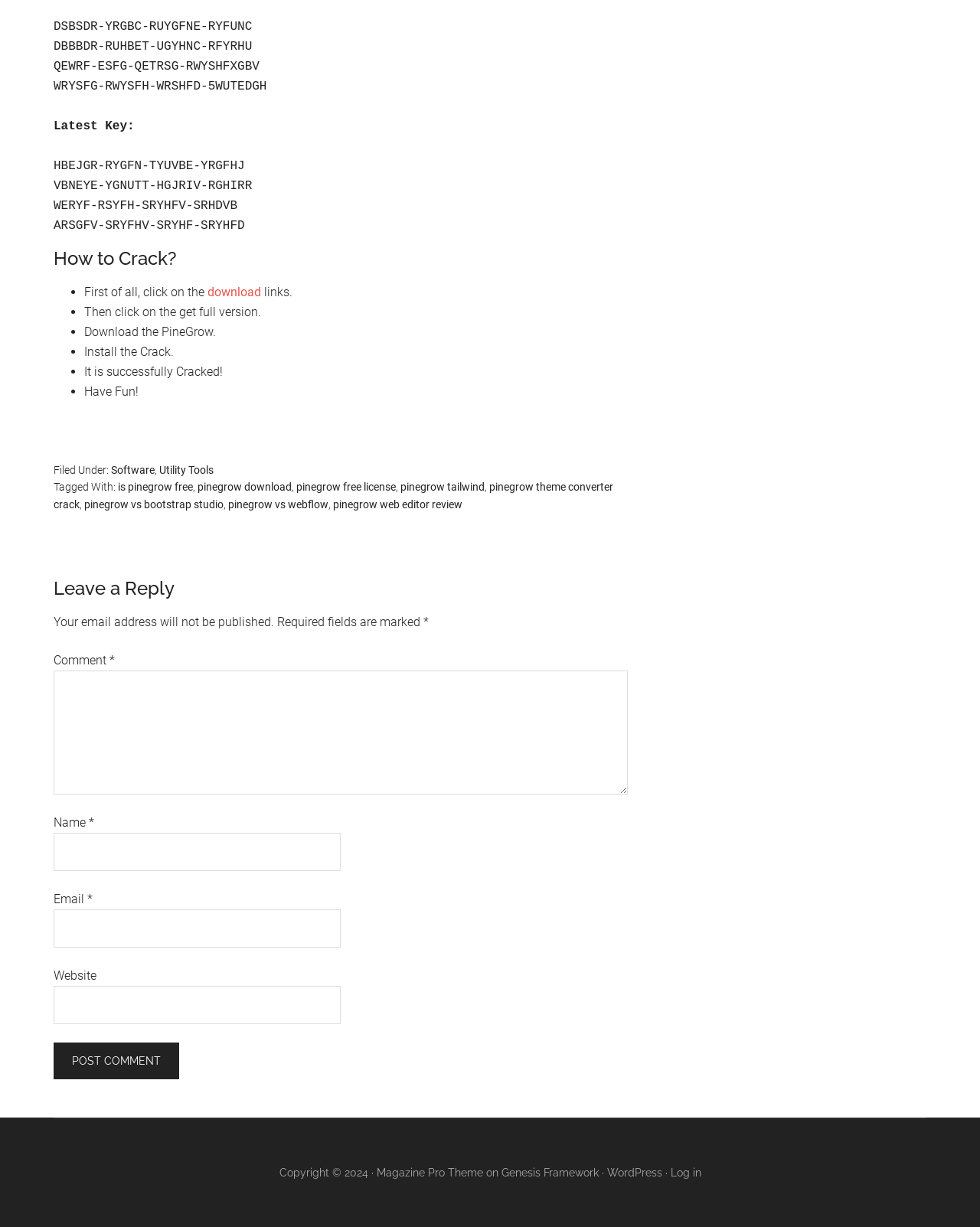Locate the bounding box coordinates of the area to click to fulfill this instruction: "Click on the 'Post Comment' button". The bounding box should be presented as four float numbers between 0 and 1, in the order [left, top, right, bottom].

[0.055, 0.849, 0.183, 0.879]